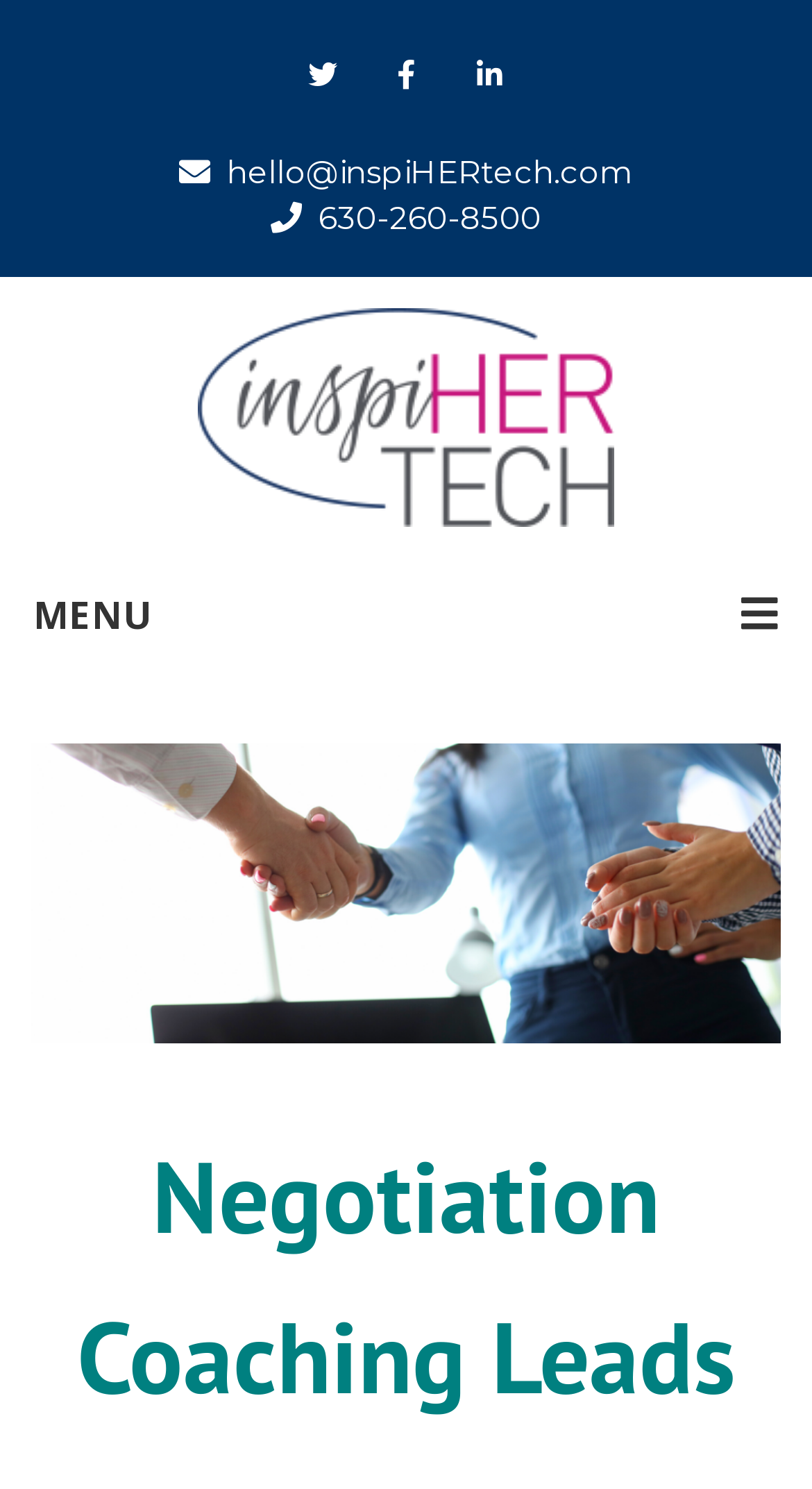Locate the bounding box of the UI element based on this description: "title="InspiHER Tech"". Provide four float numbers between 0 and 1 as [left, top, right, bottom].

[0.244, 0.207, 0.756, 0.354]